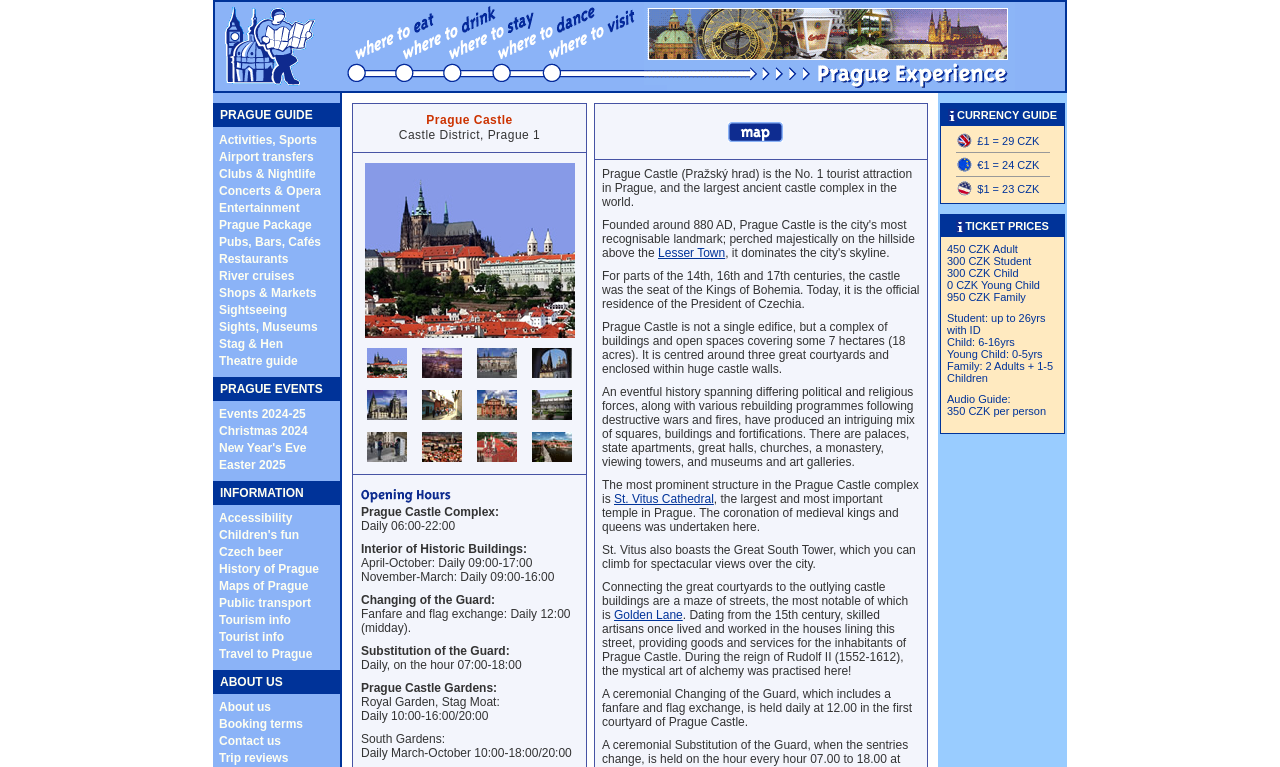Determine the bounding box for the described UI element: "Help".

None